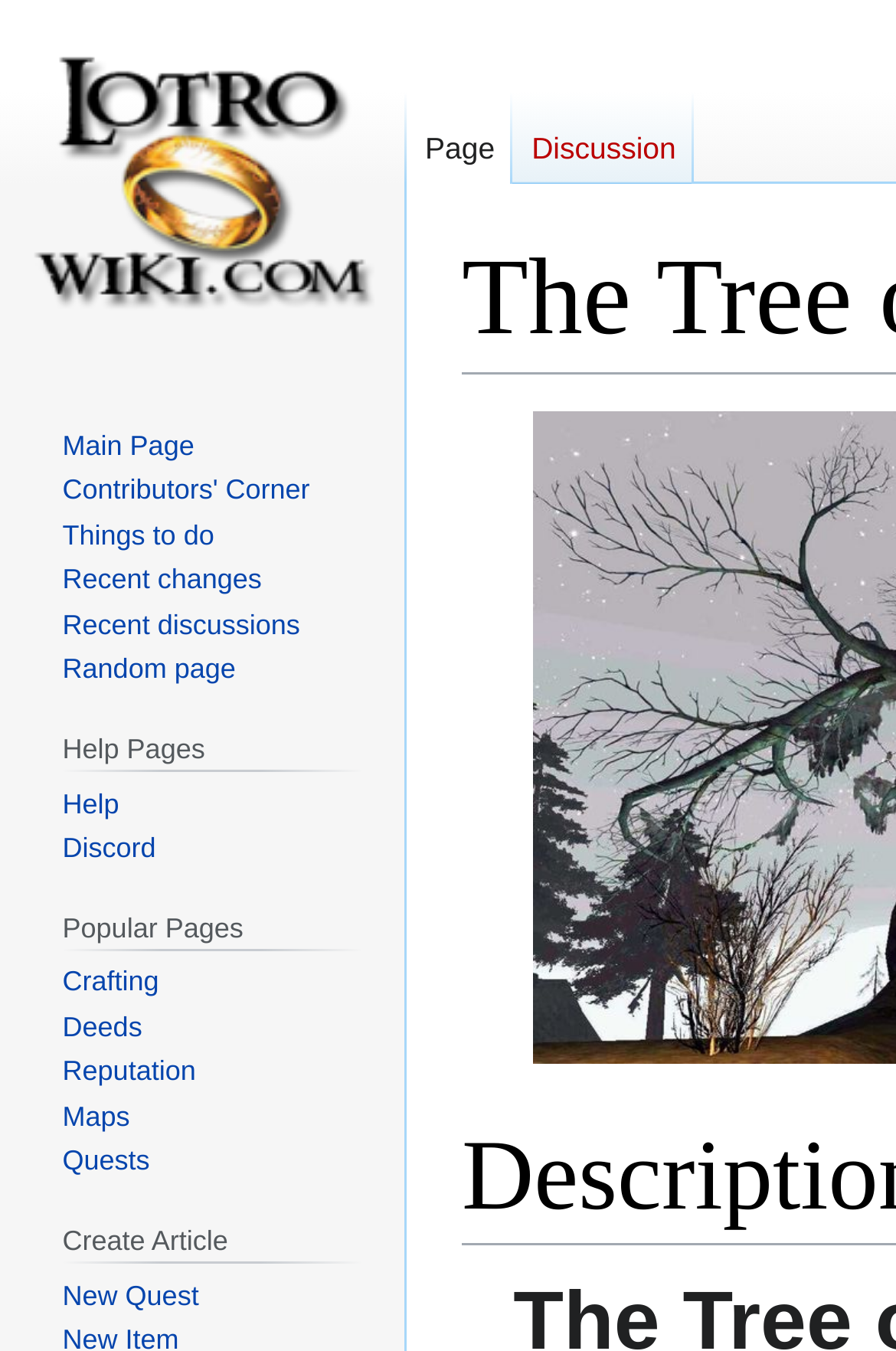Identify and provide the main heading of the webpage.

The Tree of Suffering